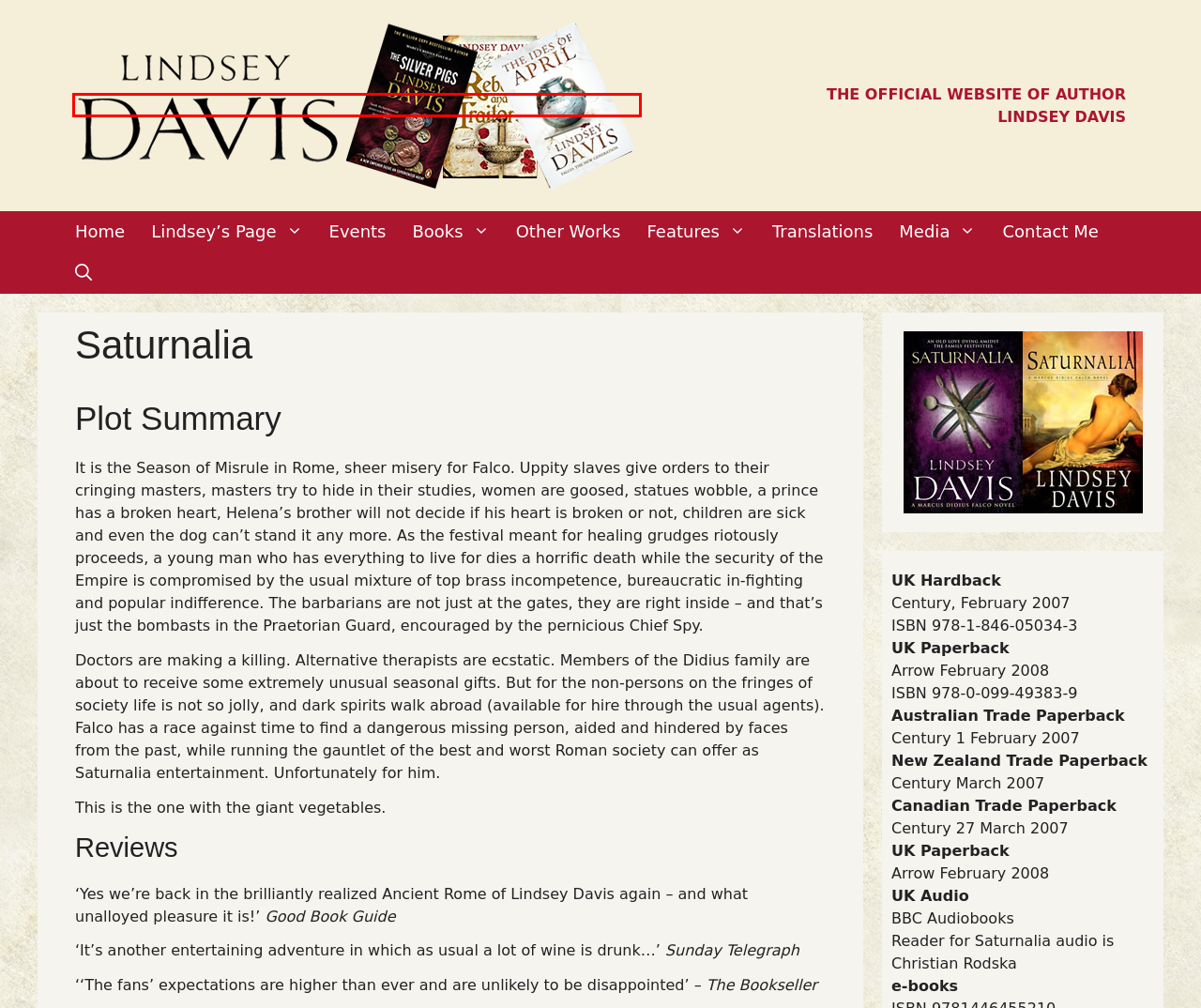Examine the screenshot of a webpage with a red bounding box around a UI element. Select the most accurate webpage description that corresponds to the new page after clicking the highlighted element. Here are the choices:
A. Books | Lindsey Davis
B. Home | Lindsey Davis
C. Media | Lindsey Davis
D. Other Works | Lindsey Davis
E. Features | Lindsey Davis
F. Contact Me | Lindsey Davis
G. Events | Lindsey Davis
H. Translations | Lindsey Davis

B